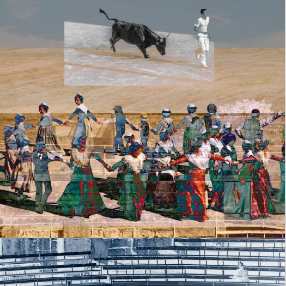Based on the image, provide a detailed and complete answer to the question: 
What is happening in the background of the image?

The caption describes the background of the image as a scene where 'a bull charging across a sandy arena', which suggests that the image is depicting a thrilling event typically associated with regional festivals in France.